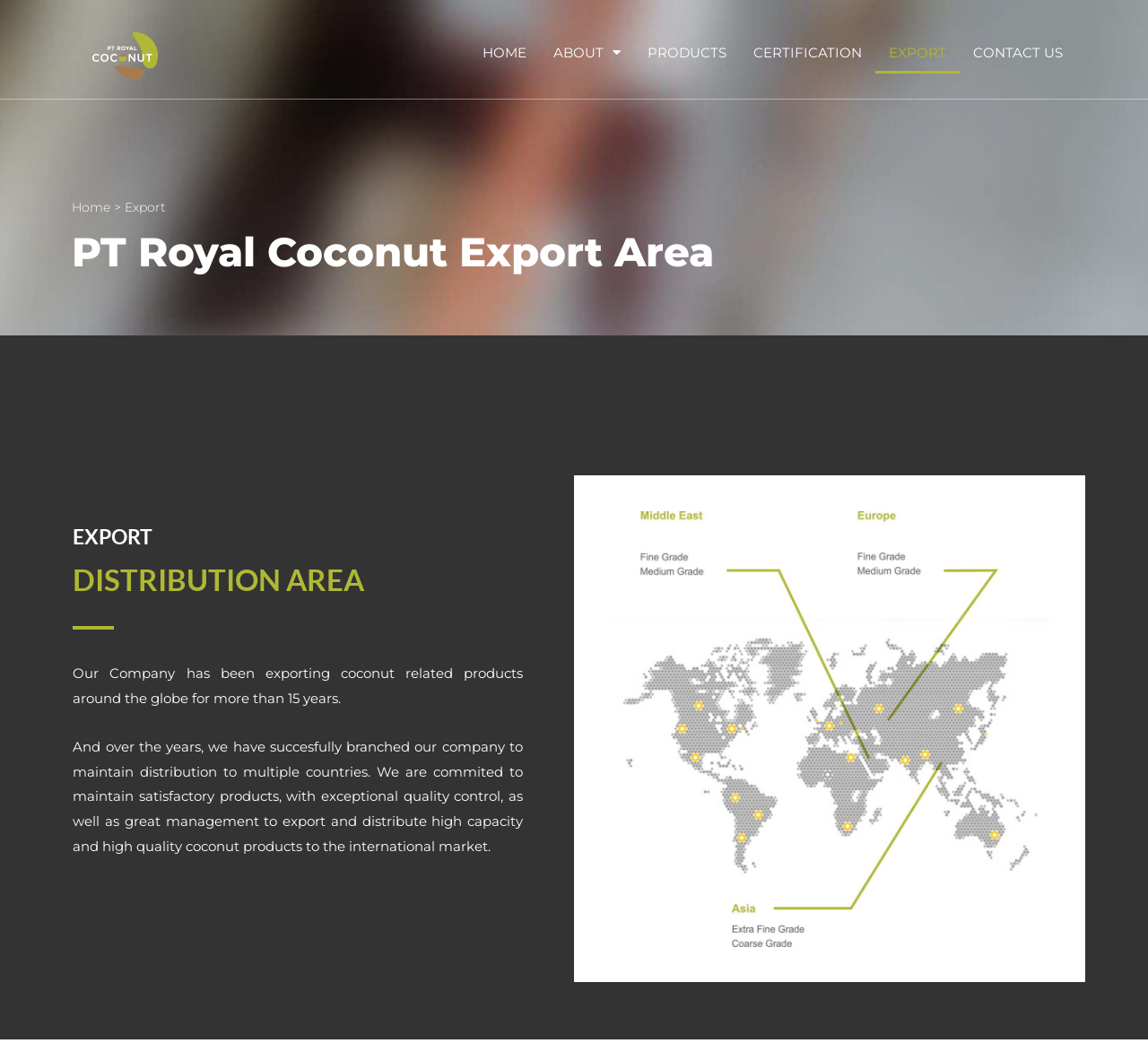What is the company's commitment?
Based on the image, respond with a single word or phrase.

Satisfactory products